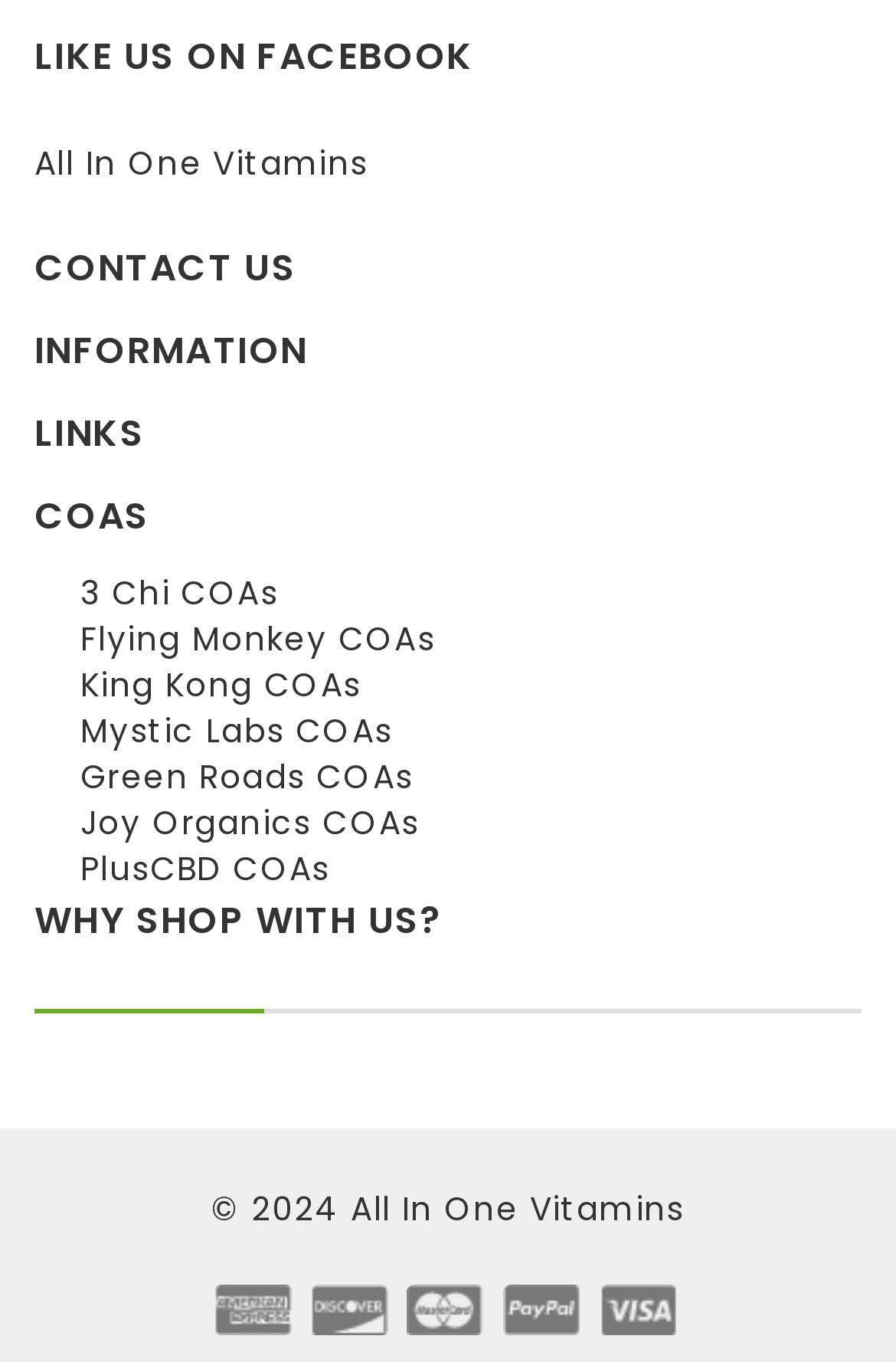What type of products are mentioned on the webpage?
Please provide a detailed and comprehensive answer to the question.

The question can be answered by looking at the link 'All In One Vitamins' which suggests that the webpage is related to vitamins or health supplements.